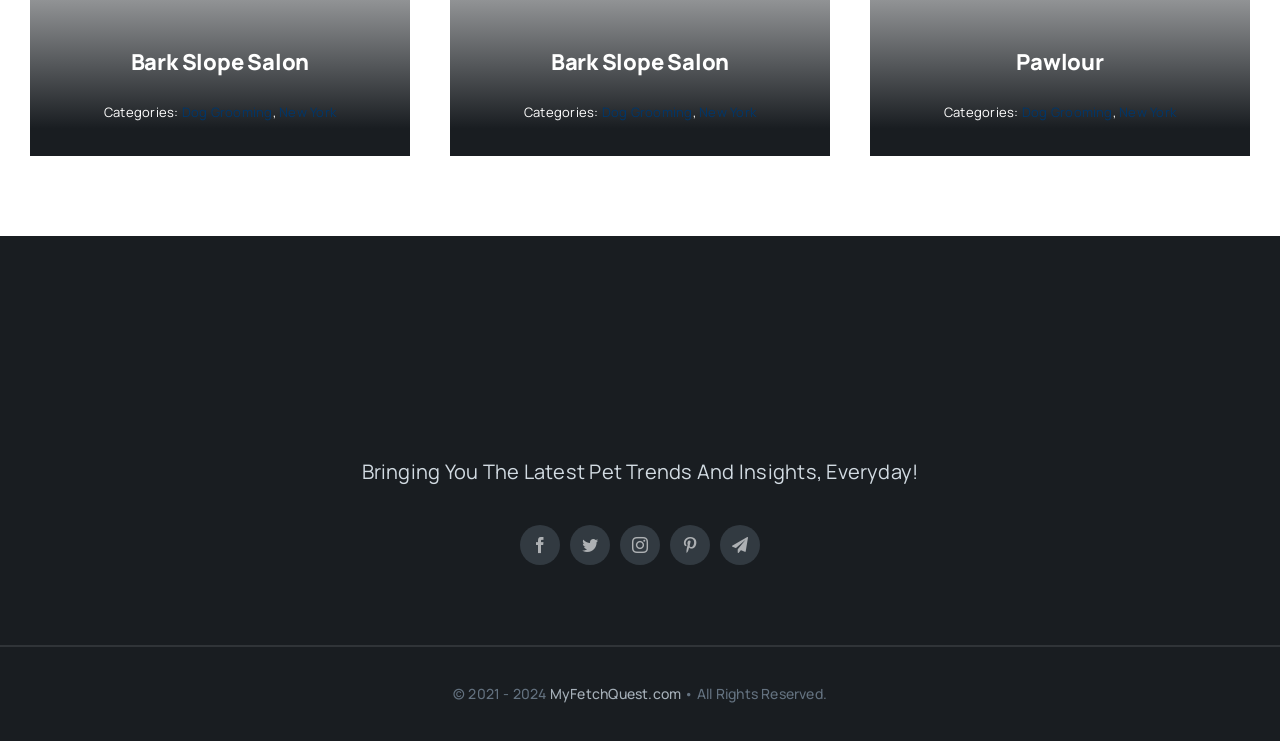What is the name of the first salon?
Look at the image and respond with a single word or a short phrase.

Bark Slope Salon